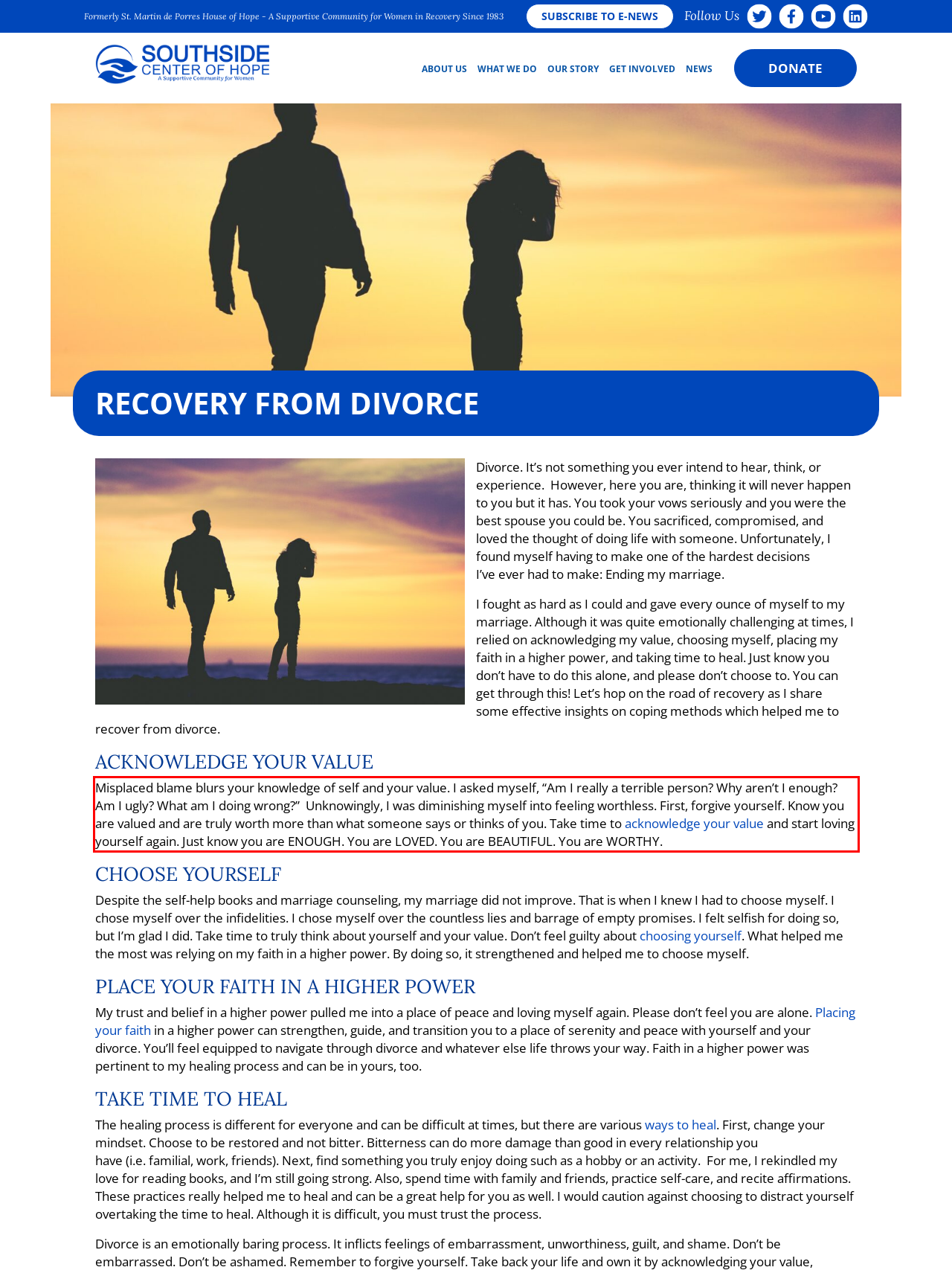You are presented with a webpage screenshot featuring a red bounding box. Perform OCR on the text inside the red bounding box and extract the content.

Misplaced blame blurs your knowledge of self and your value. I asked myself, “Am I really a terrible person? Why aren’t I enough? Am I ugly? What am I doing wrong?” Unknowingly, I was diminishing myself into feeling worthless. First, forgive yourself. Know you are valued and are truly worth more than what someone says or thinks of you. Take time to acknowledge your value and start loving yourself again. Just know you are ENOUGH. You are LOVED. You are BEAUTIFUL. You are WORTHY.